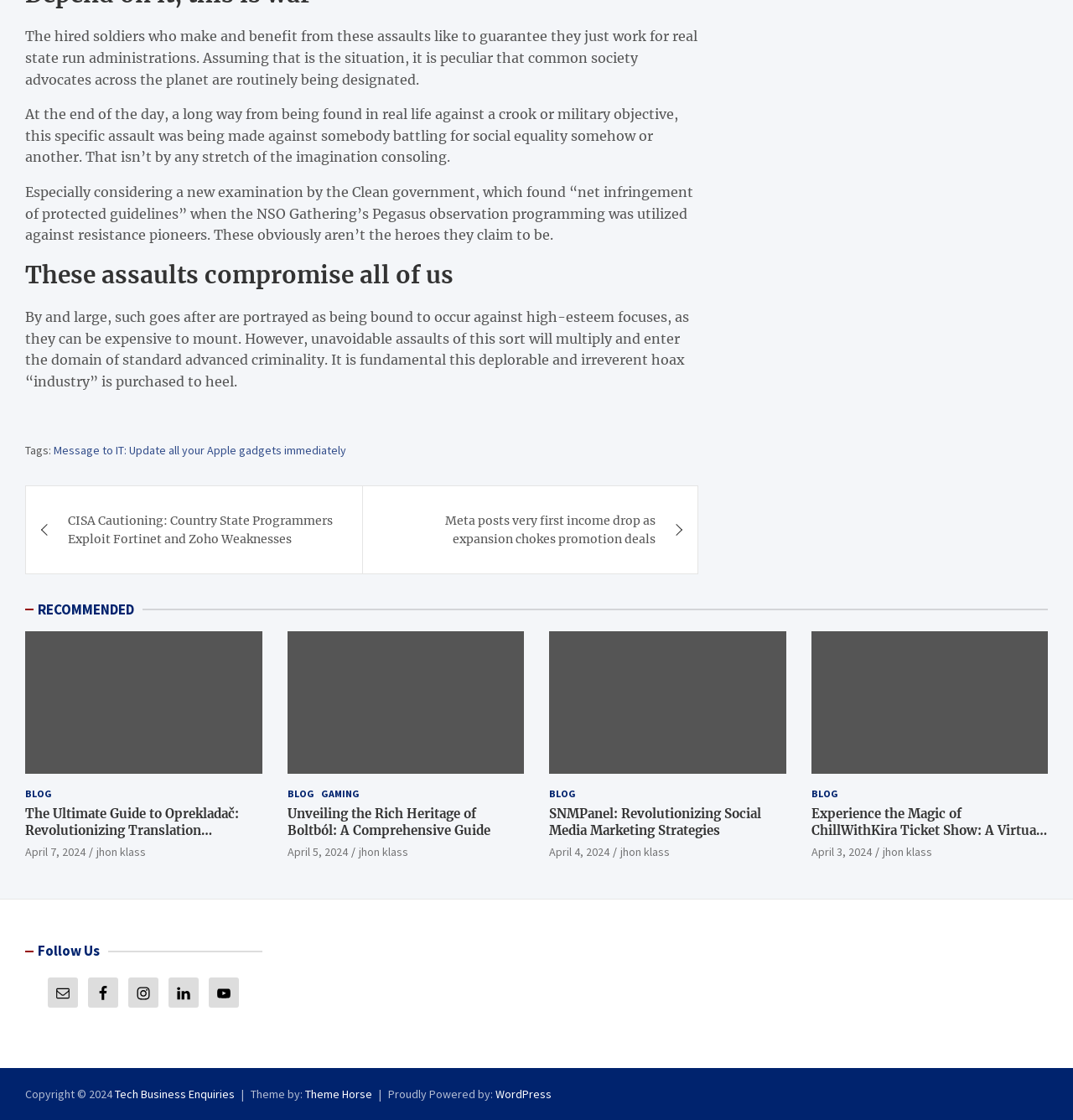Using details from the image, please answer the following question comprehensively:
What is the author of the posts?

The author of the posts is mentioned at the bottom of each post, and it appears to be 'jhon klass'.